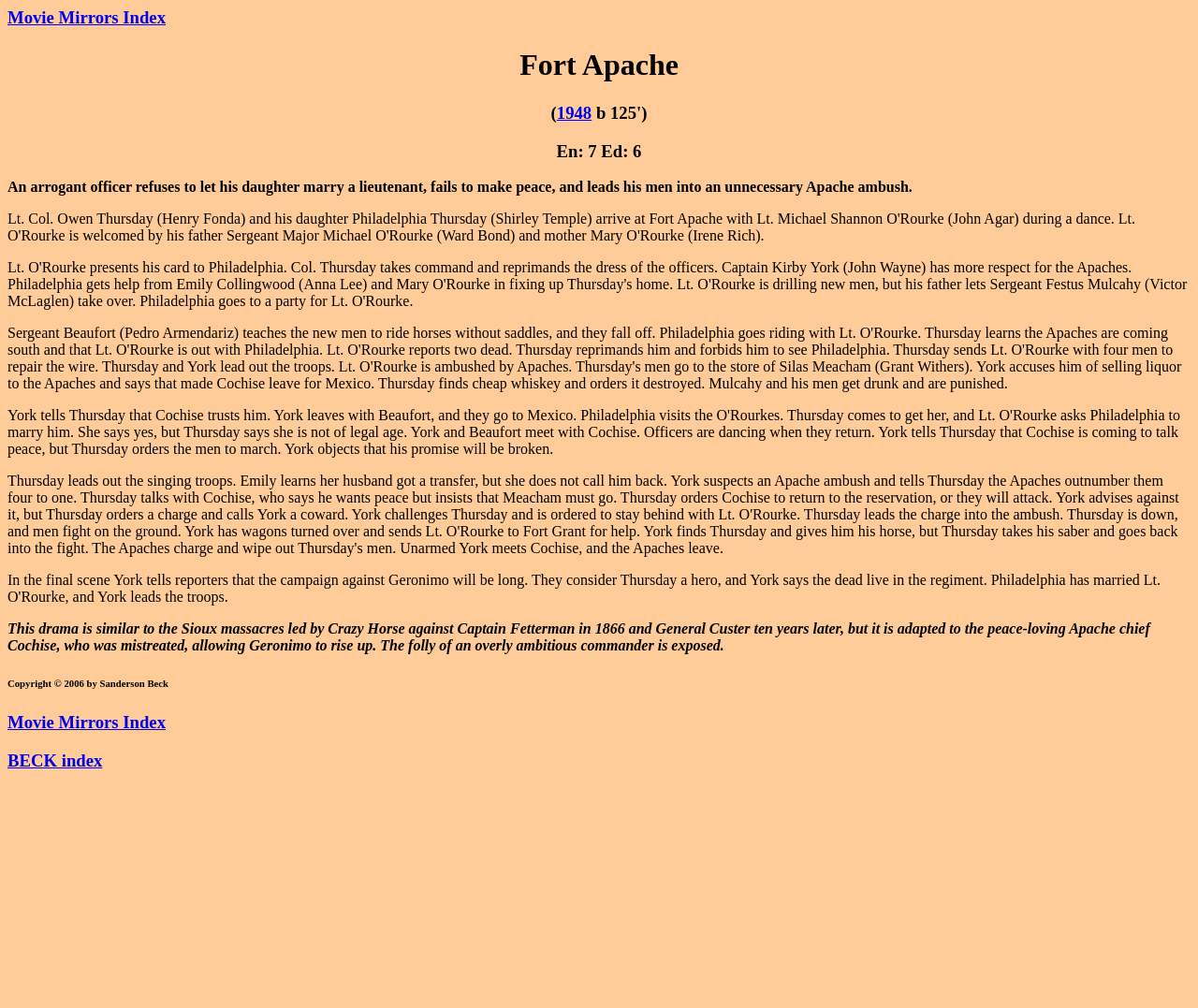Answer the question below using just one word or a short phrase: 
What is the name of the Apache chief mentioned in the movie description?

Cochise